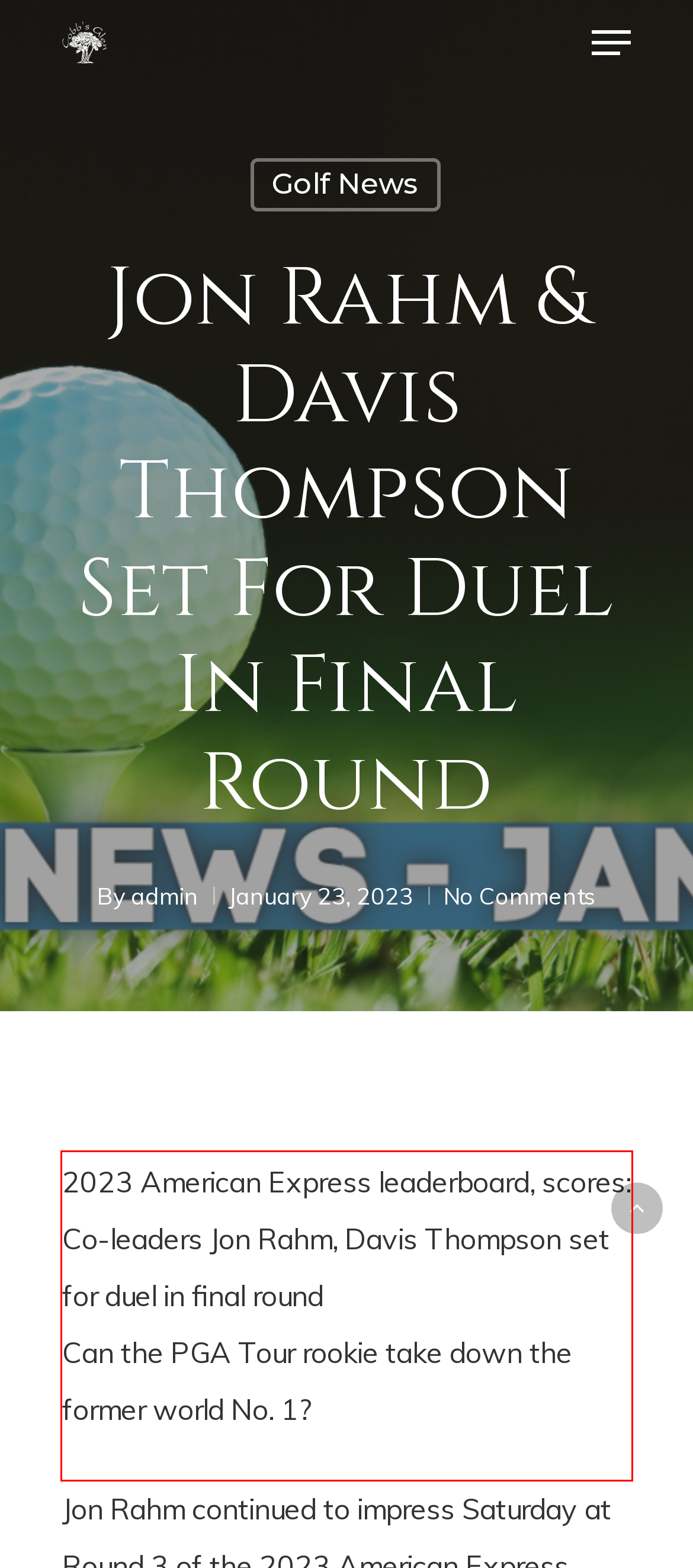From the screenshot of the webpage, locate the red bounding box and extract the text contained within that area.

2023 American Express leaderboard, scores: Co-leaders Jon Rahm, Davis Thompson set for duel in final round Can the PGA Tour rookie take down the former world No. 1?